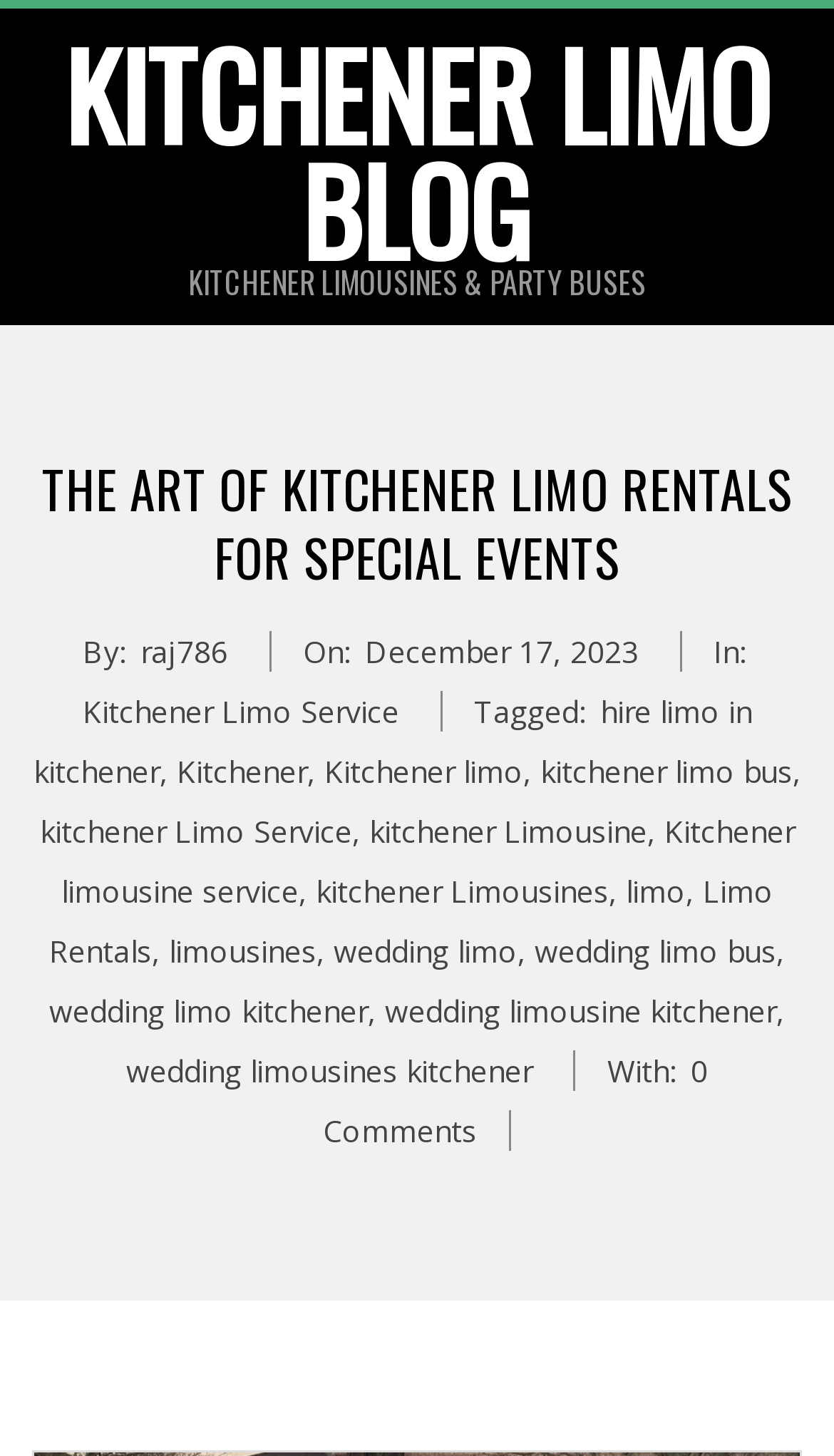Determine the bounding box coordinates for the clickable element to execute this instruction: "Read the article titled THE ART OF KITCHENER LIMO RENTALS FOR SPECIAL EVENTS". Provide the coordinates as four float numbers between 0 and 1, i.e., [left, top, right, bottom].

[0.038, 0.311, 0.962, 0.405]